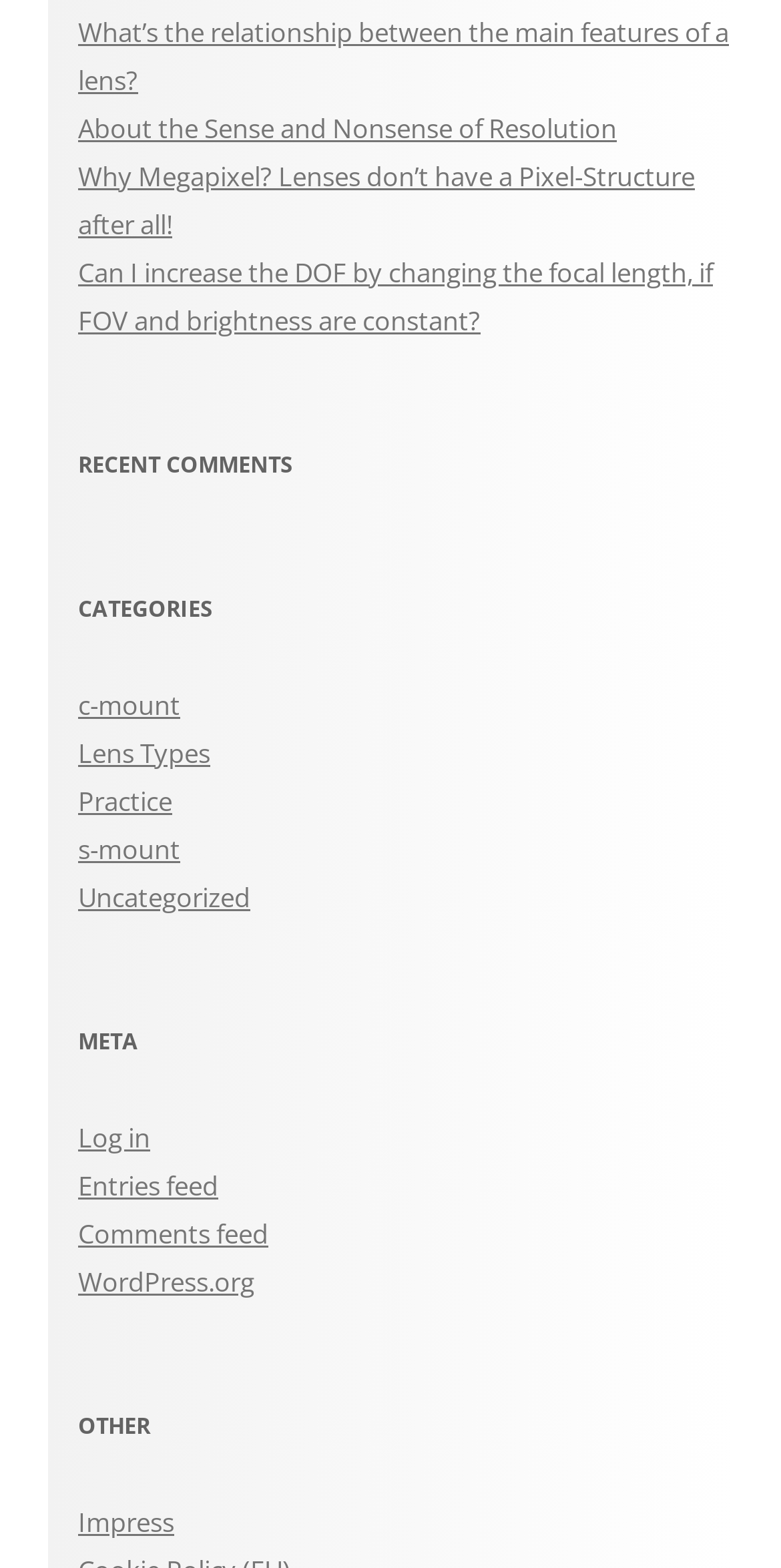Use a single word or phrase to answer the question:
How many categories are listed?

5